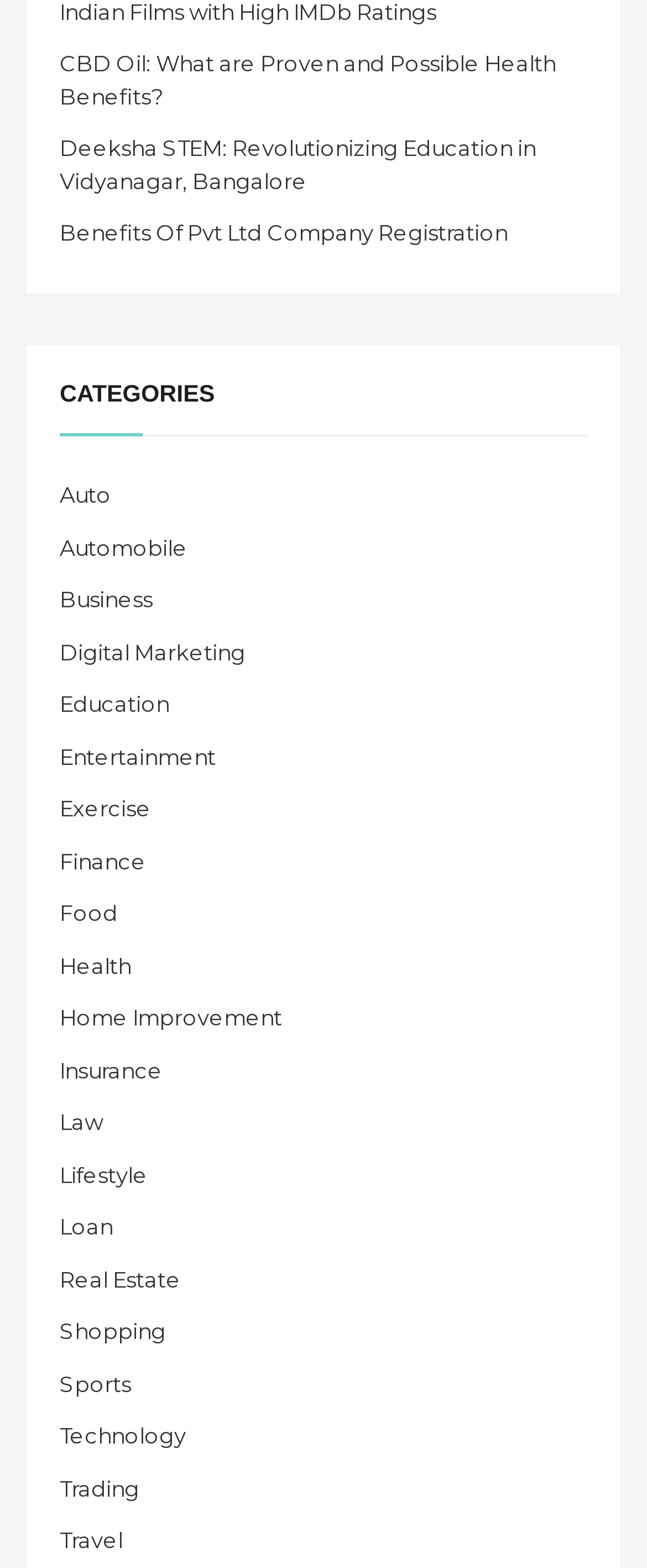By analyzing the image, answer the following question with a detailed response: What is the last link listed under the 'CATEGORIES' heading?

The last link listed under the 'CATEGORIES' heading is 'Travel', which is a link element located at the bottom of the webpage, with a bounding box coordinate of [0.092, 0.974, 0.19, 0.991].